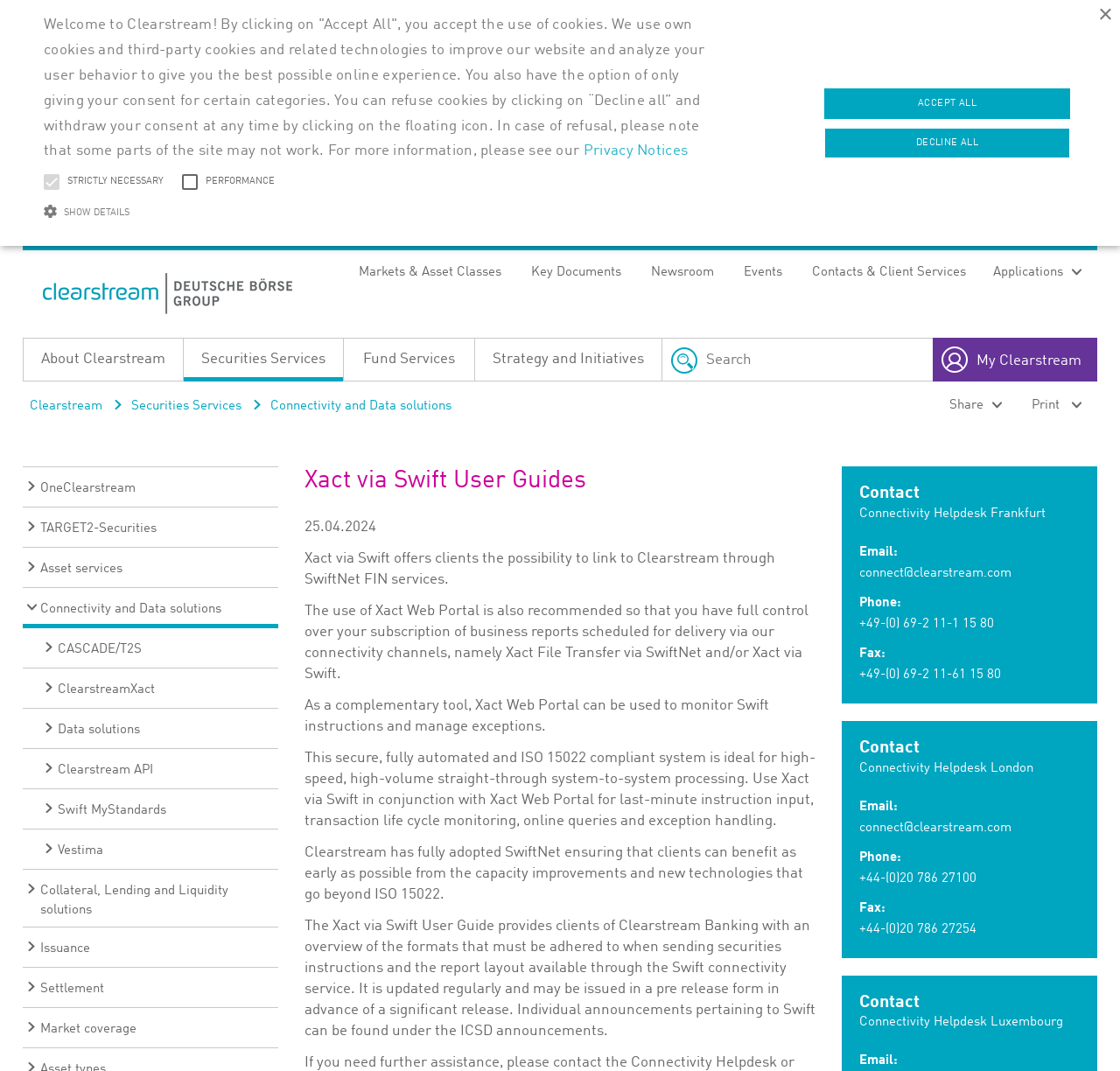Determine the coordinates of the bounding box that should be clicked to complete the instruction: "Click the 'Contact' link". The coordinates should be represented by four float numbers between 0 and 1: [left, top, right, bottom].

[0.767, 0.452, 0.964, 0.47]